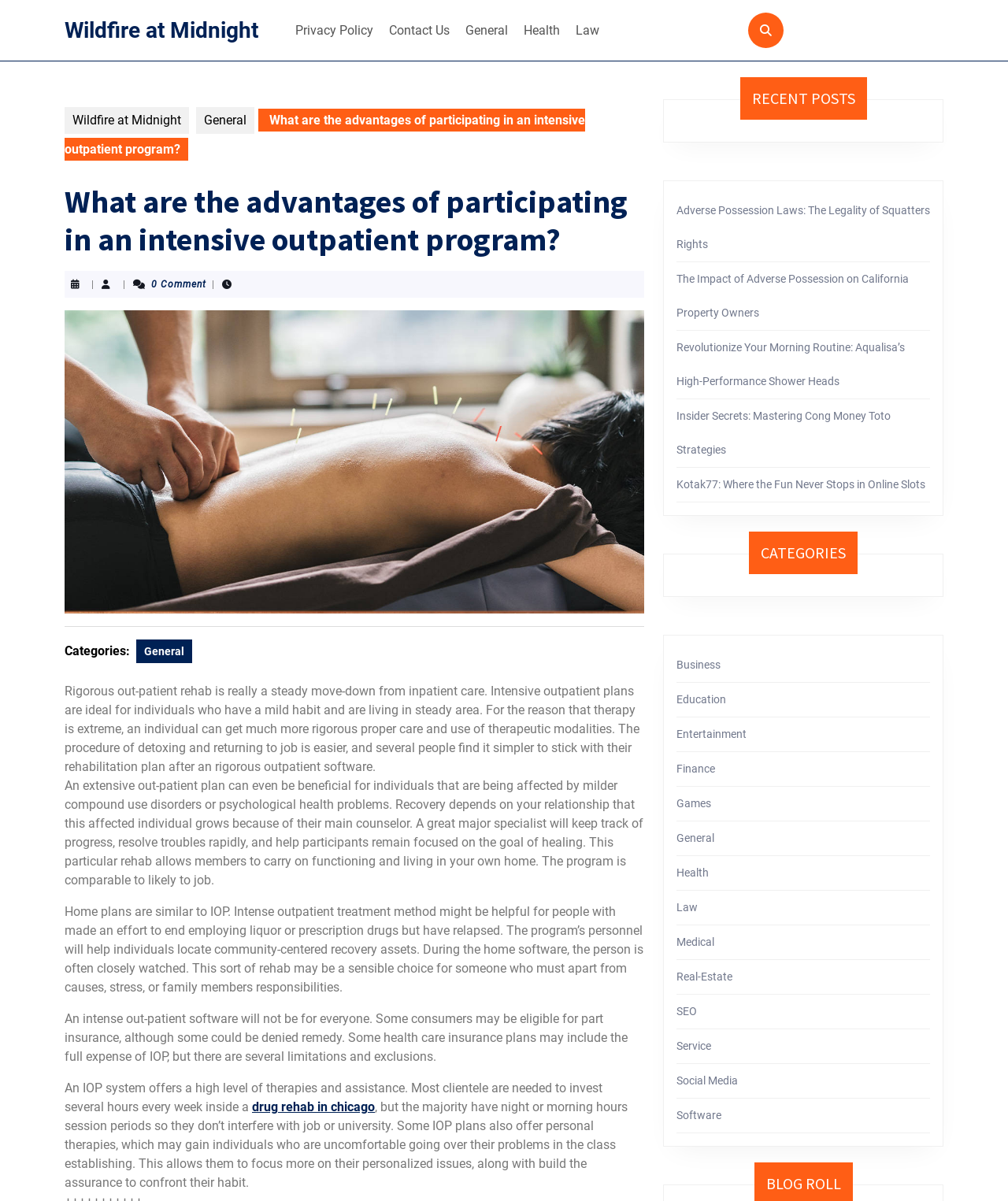Determine the bounding box coordinates of the element's region needed to click to follow the instruction: "Follow on Facebook". Provide these coordinates as four float numbers between 0 and 1, formatted as [left, top, right, bottom].

None